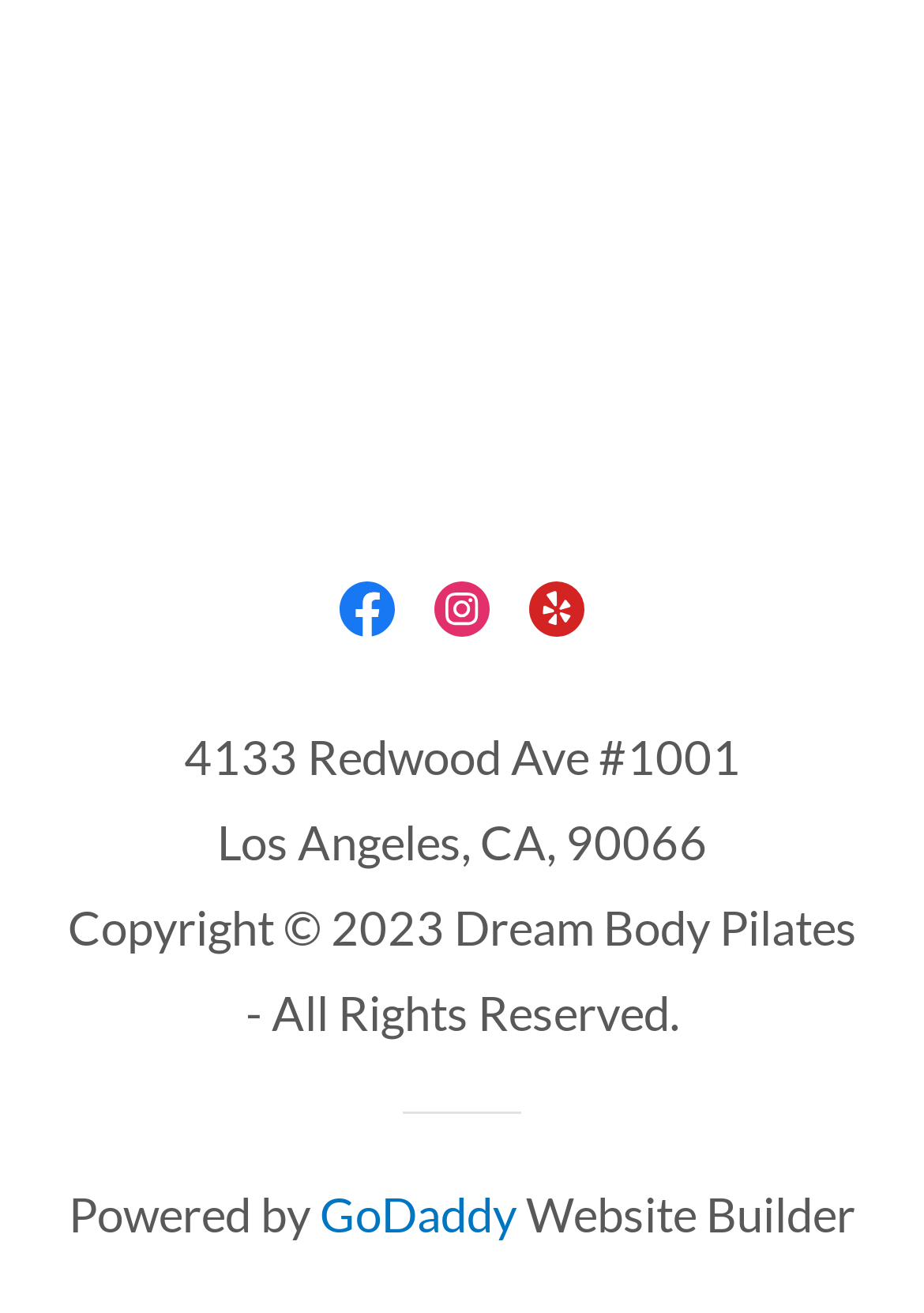Find the bounding box coordinates for the element described here: "aria-label="Twitter"".

None